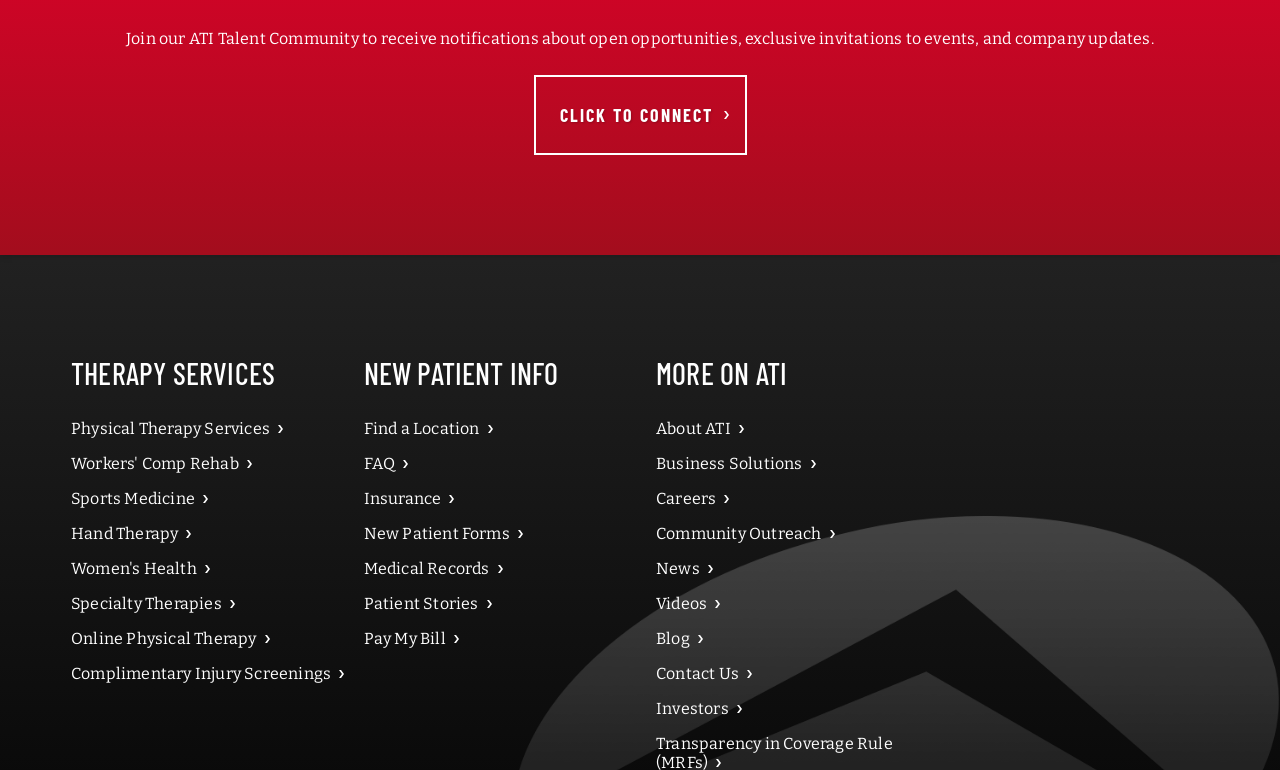What is the purpose of the 'Pay My Bill' link?
Look at the image and respond with a one-word or short phrase answer.

To pay medical bills